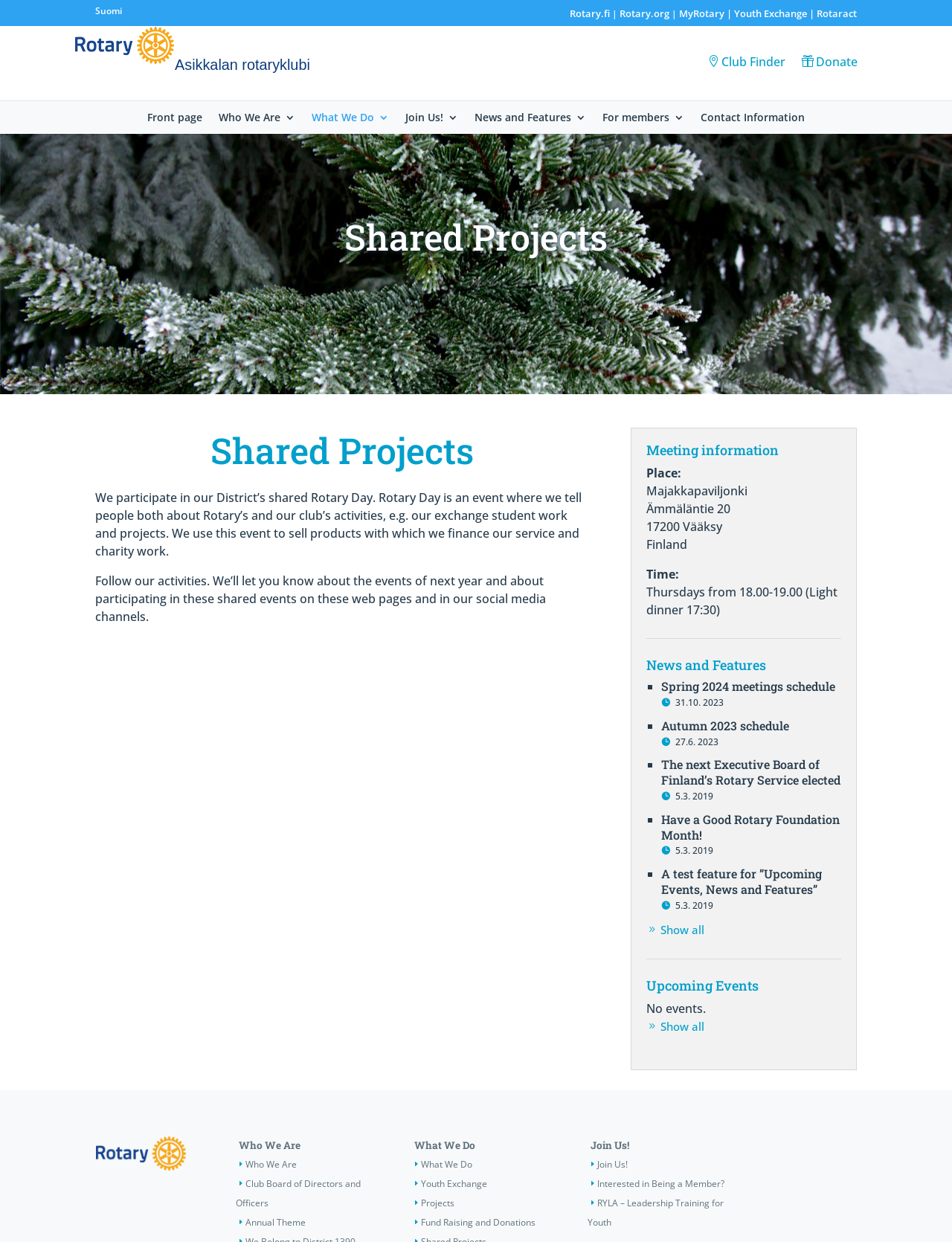Generate a thorough caption that explains the contents of the webpage.

The webpage is about the Asikkalan Rotary Club, a Finnish Rotary club. At the top, there are several links to other Rotary-related websites, including Rotary.fi, Rotary.org, and MyRotary. Below these links, there is an image of the Asikkalan Rotary Club's logo.

The main content of the page is divided into several sections. The first section is about shared projects, with a heading "Shared Projects" and a brief description of the club's participation in Rotary Day, an event where they promote their activities and projects. There is also a call to action to follow their activities and events on their website and social media channels.

The next section is about meeting information, with details about the place, time, and location of their meetings. The meeting location is Majakkapaviljonki, Ämmäläntie 20, 17200 Vääksy, Finland.

The following section is about news and features, with a list of news articles and their corresponding dates. The articles include the spring 2024 meetings schedule, autumn 2023 schedule, and the election of the Executive Board of Finland's Rotary Service.

Below the news section, there is a section about upcoming events, but it currently shows no events. There are also links to show all news and events.

At the bottom of the page, there are links to other sections of the website, including "Who We Are", "What We Do", "Join Us!", and "News and Features". These links are repeated in a footer section, with additional links to specific sub-pages, such as the club board of directors, annual theme, youth exchange, and fund raising and donations.